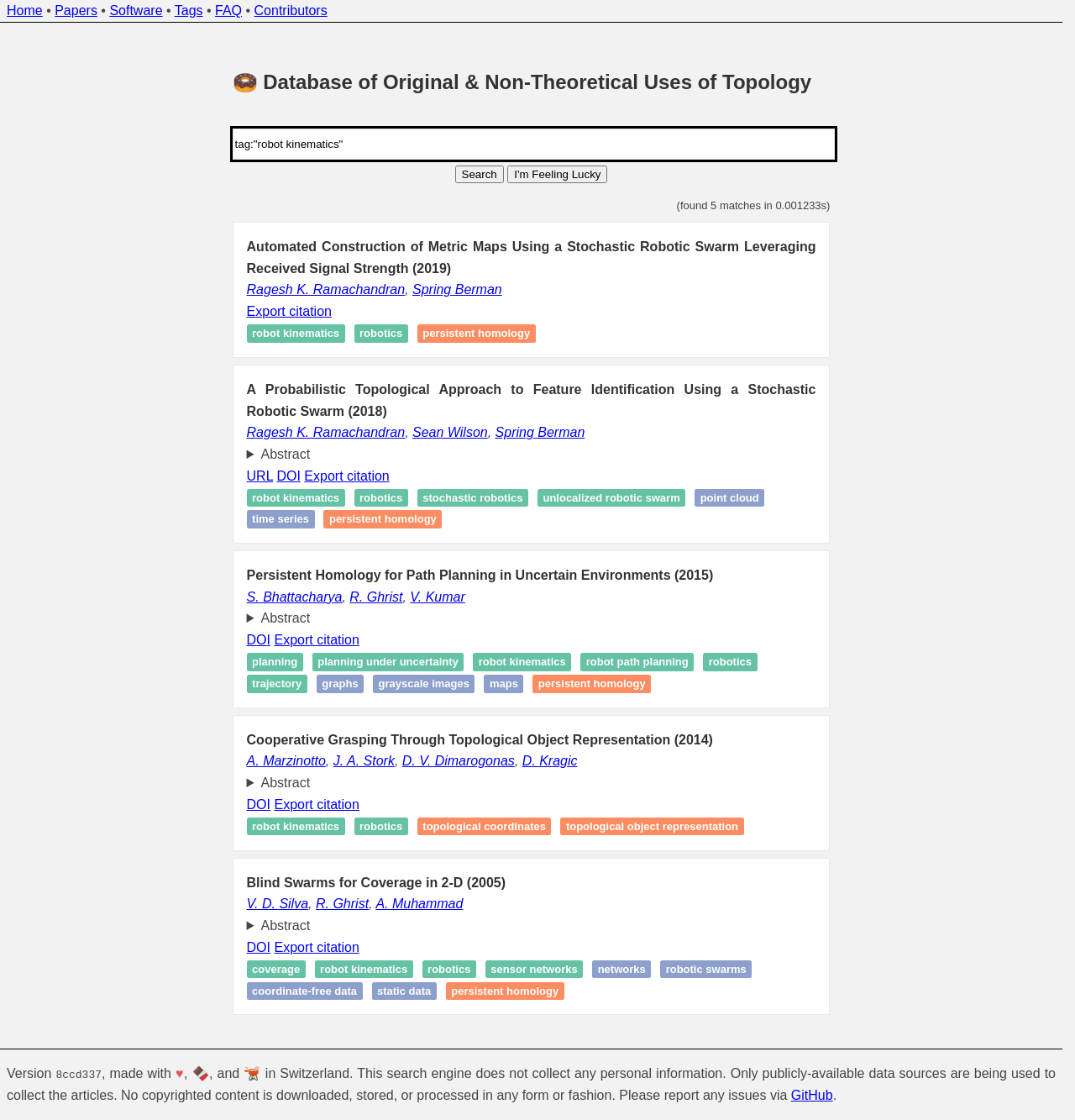Please extract the title of the webpage.

🍩 Database of Original & Non-Theoretical Uses of Topology